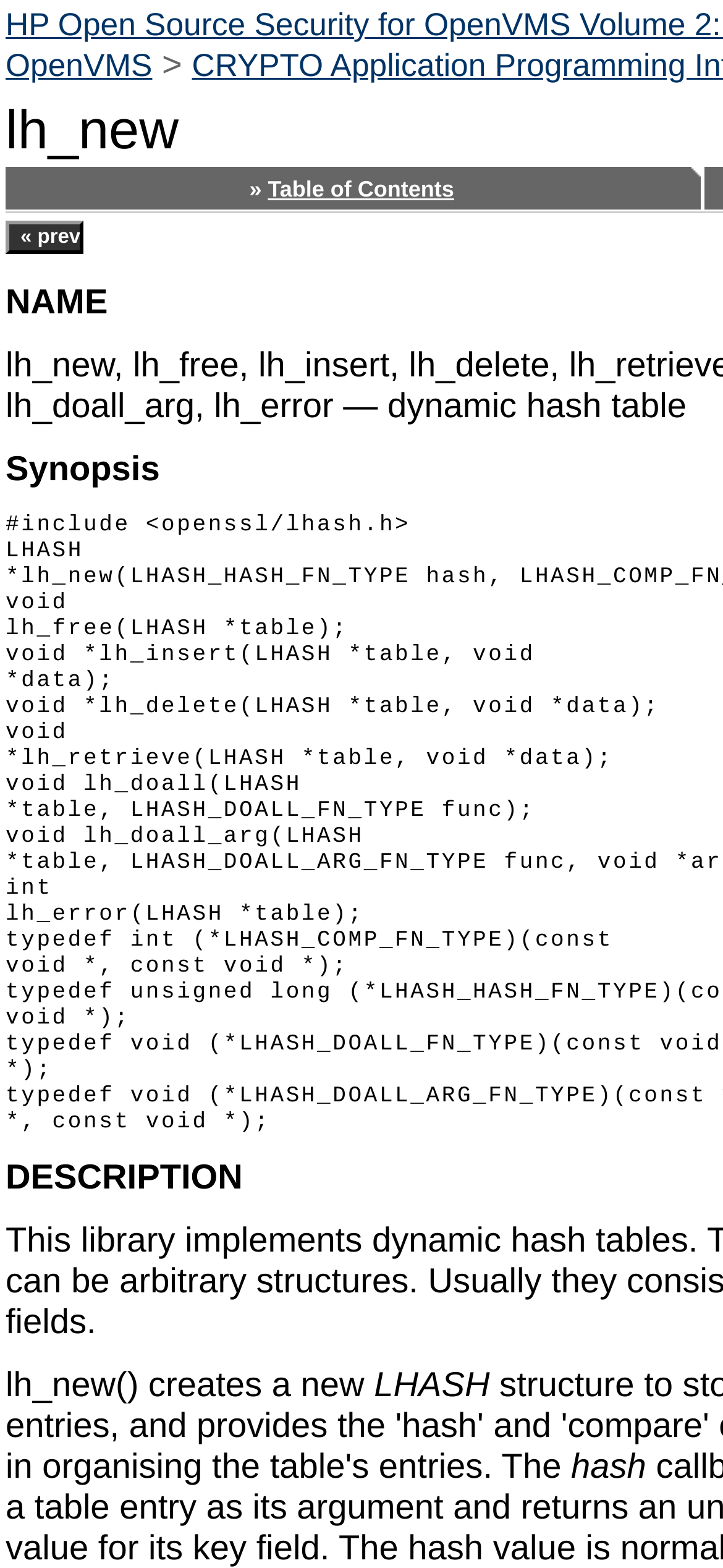What is the purpose of the Table of Contents link? Based on the screenshot, please respond with a single word or phrase.

Navigates to the Table of Contents